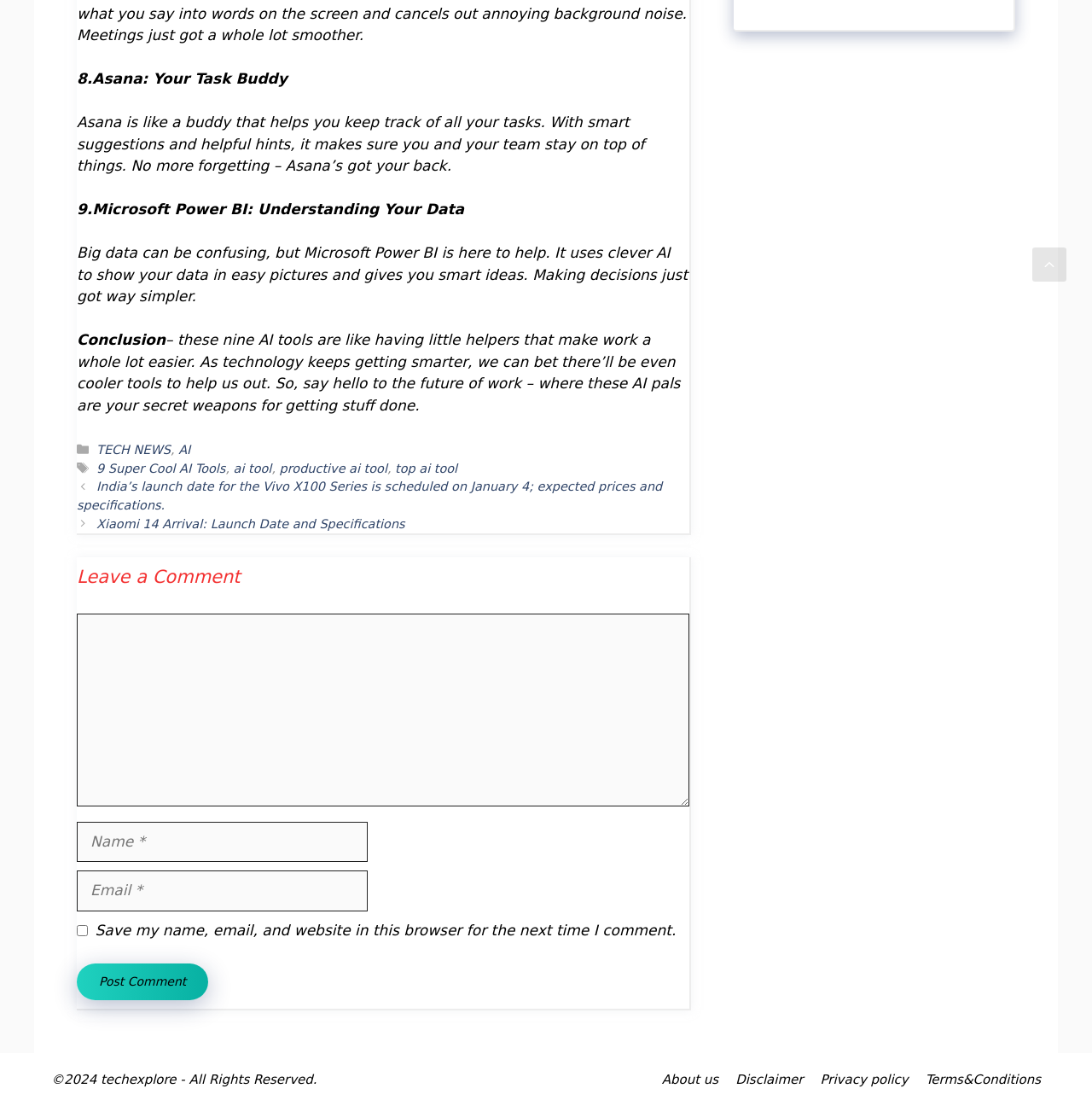Can you provide the bounding box coordinates for the element that should be clicked to implement the instruction: "Scroll back to top"?

[0.945, 0.224, 0.977, 0.255]